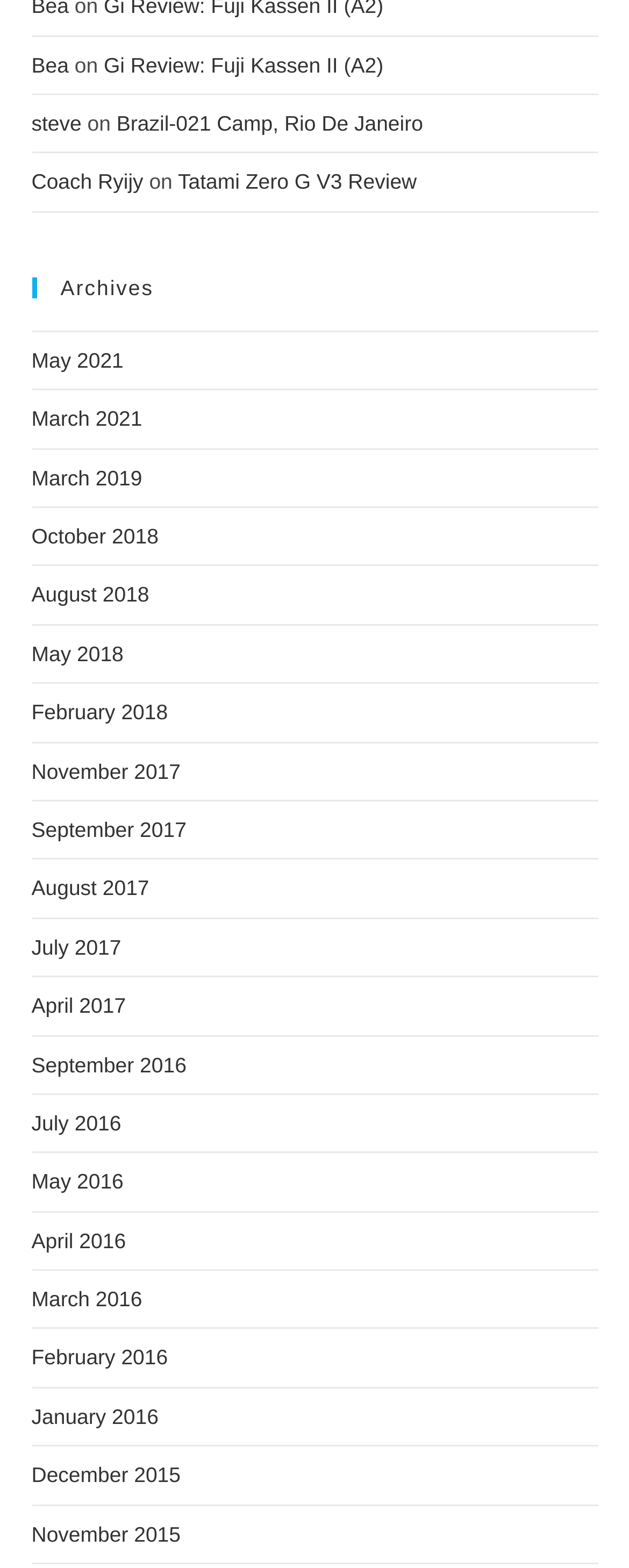Pinpoint the bounding box coordinates of the element to be clicked to execute the instruction: "View 'Car Accidents' page".

None